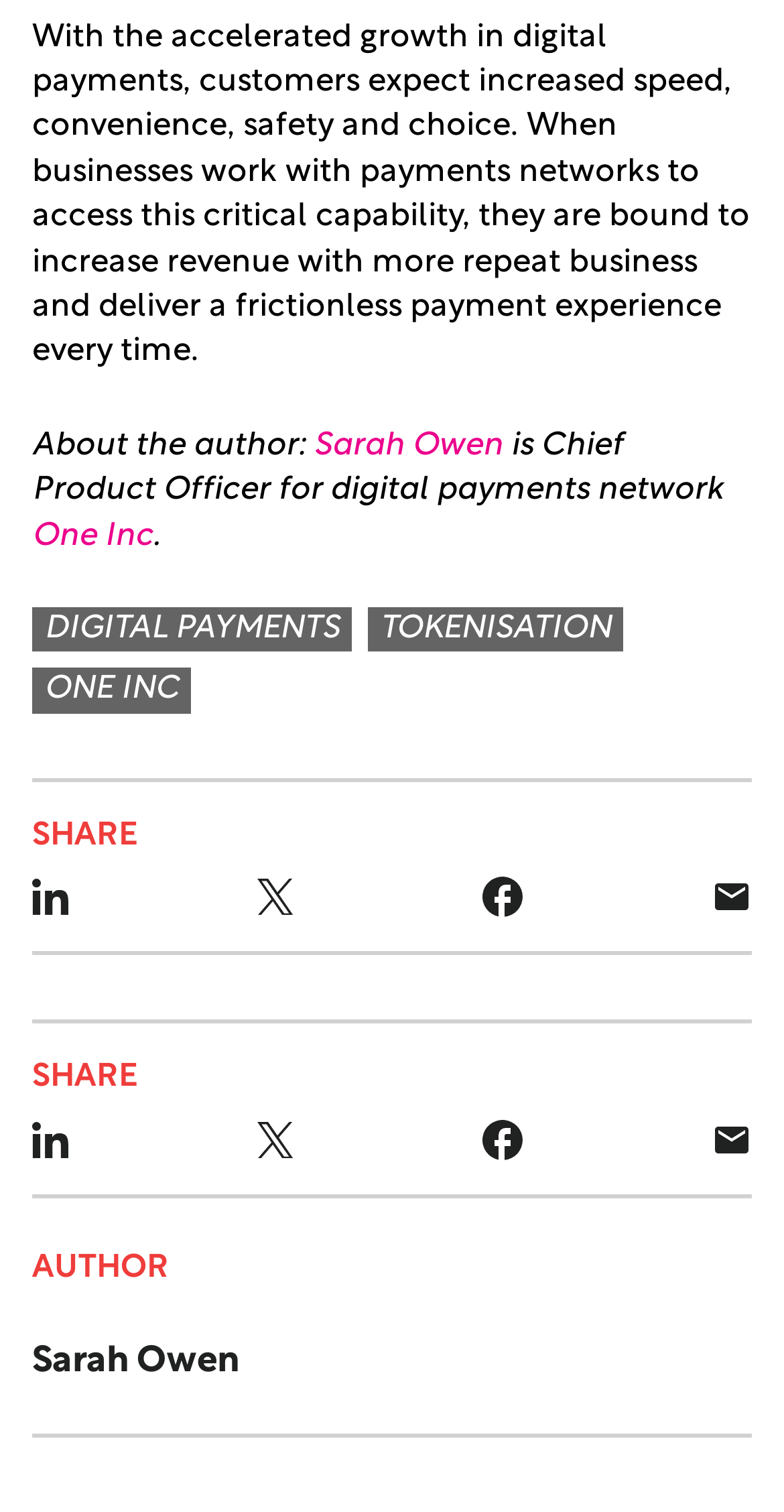Provide a brief response to the question using a single word or phrase: 
What are the social media platforms available for sharing?

linkedin, twitter, facebook, email